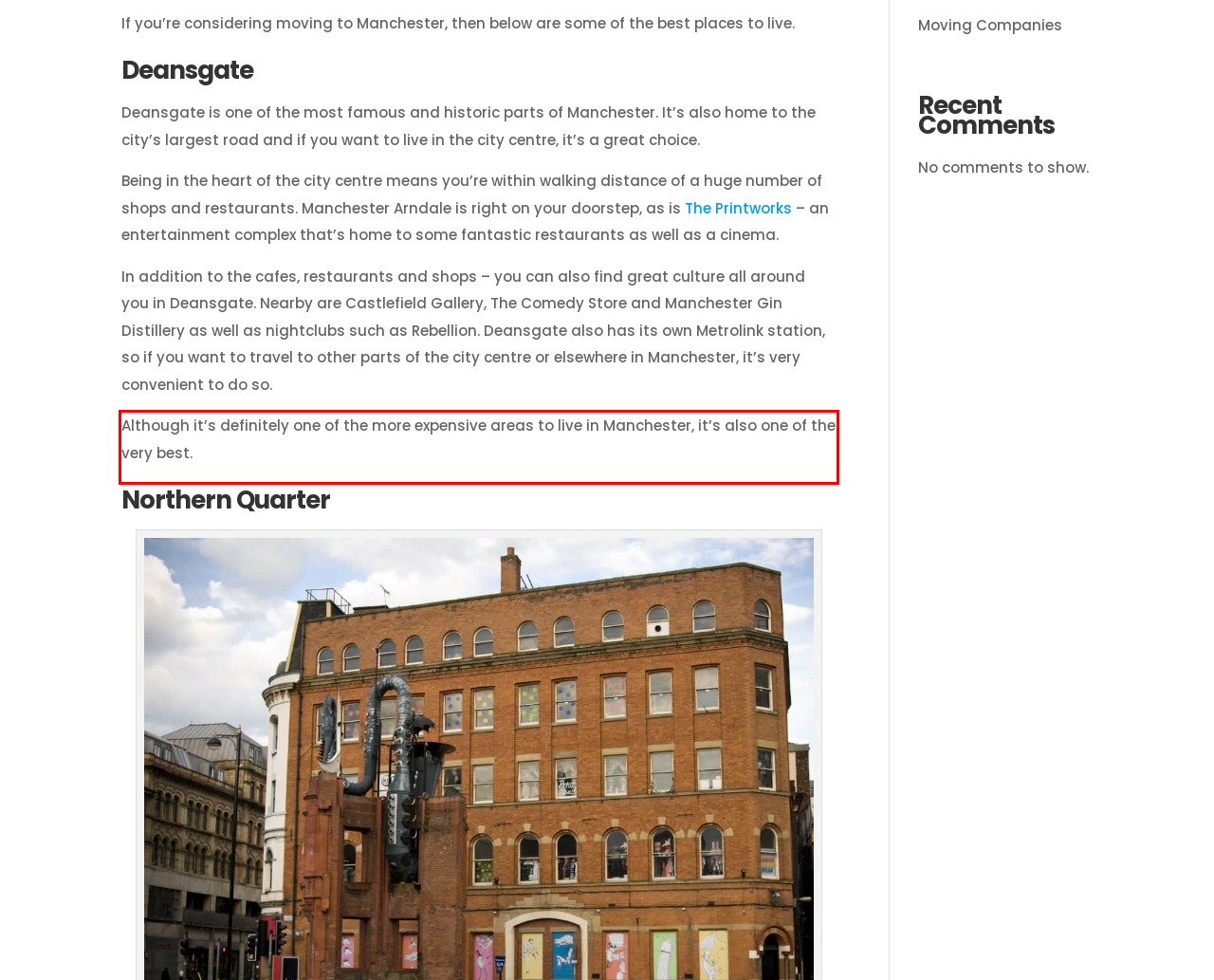Please perform OCR on the text content within the red bounding box that is highlighted in the provided webpage screenshot.

Although it’s definitely one of the more expensive areas to live in Manchester, it’s also one of the very best.